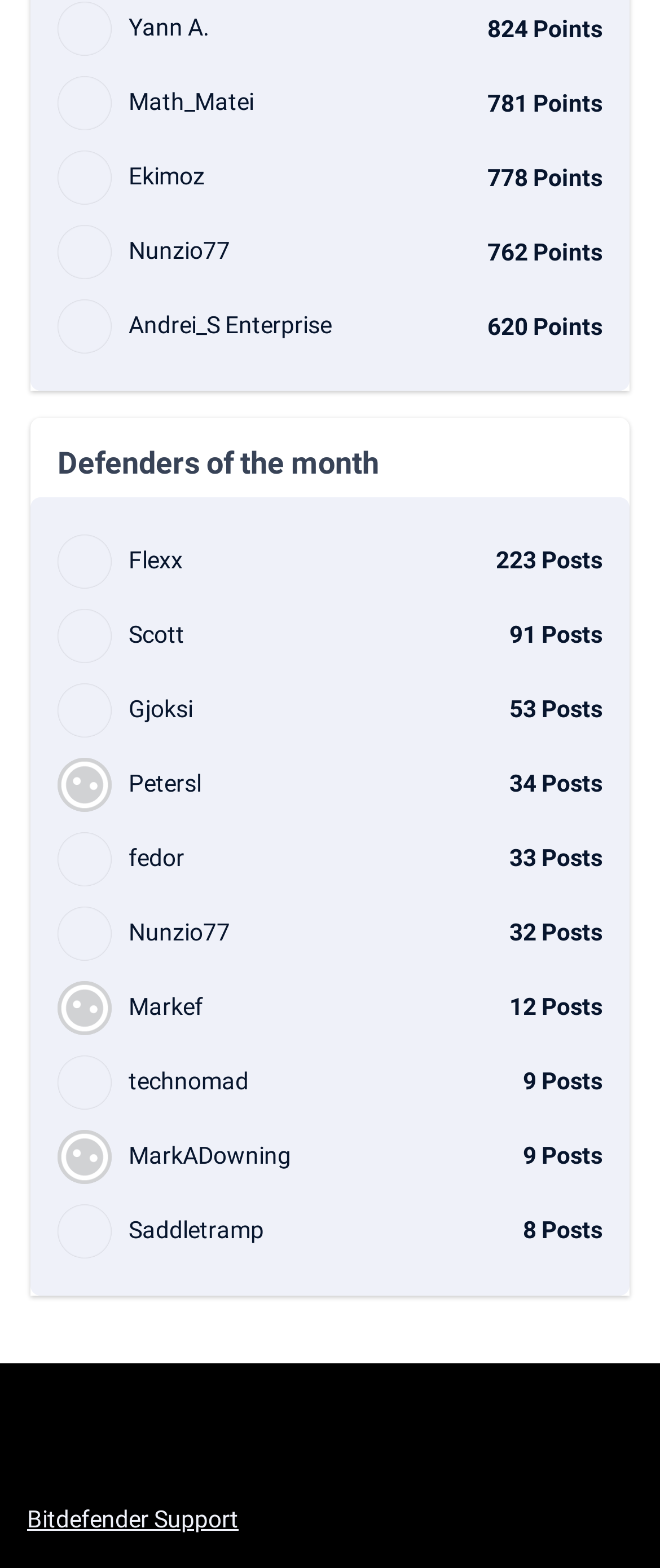What is the title of the section above the buttons?
From the screenshot, supply a one-word or short-phrase answer.

Defenders of the month